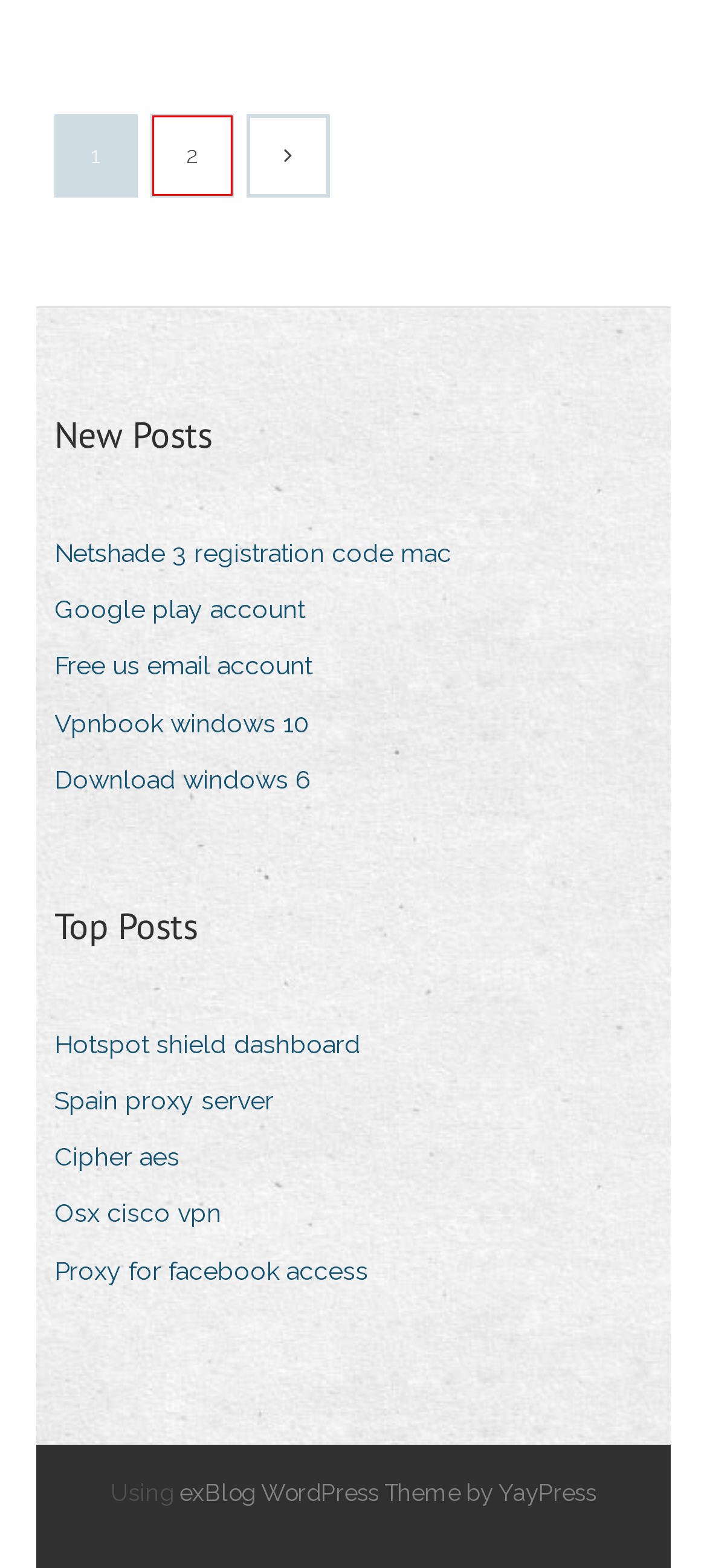Given a screenshot of a webpage with a red bounding box highlighting a UI element, choose the description that best corresponds to the new webpage after clicking the element within the red bounding box. Here are your options:
A. Henness43898 - goodvpnxantnl.netlify.app
B. Netshade 3 registration code mac tgrtk
C. Download windows 6 doajo
D. Jeux de machines à sous hot hot penney jouent gratuitement en ligne nmixn
E. Five page research paper hszsp
F. Google play account ctfso
G. Dubbele duivel gokautomaat dmire
H. Delaware park casino sports jeux dargent dpbxj

A